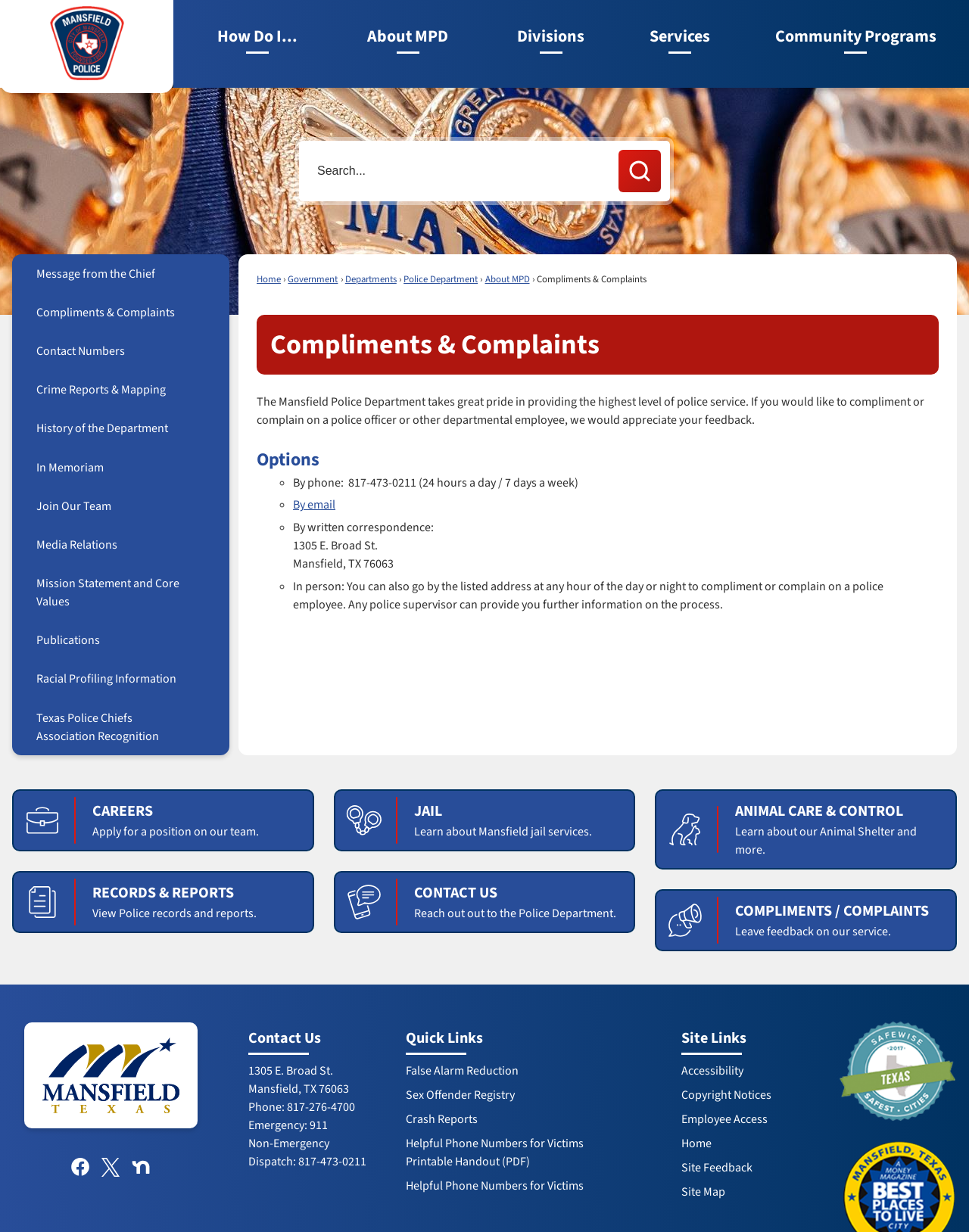Based on the visual content of the image, answer the question thoroughly: What is the address of the police department?

The address of the police department is listed on the webpage as 1305 E. Broad St, Mansfield, TX 76063, and is also provided as an option for submitting compliments and complaints.